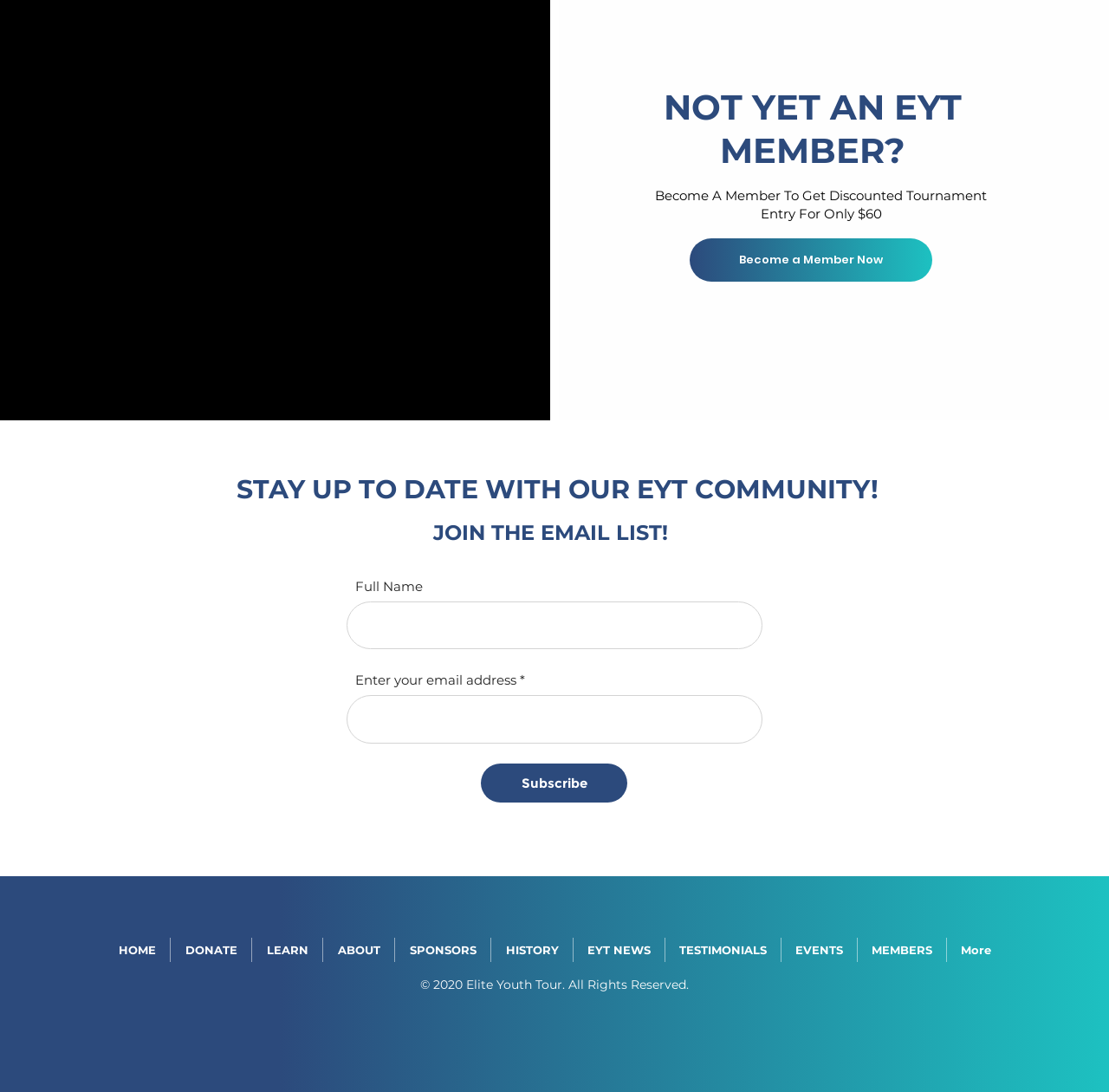Determine the bounding box for the HTML element described here: "Subscribe". The coordinates should be given as [left, top, right, bottom] with each number being a float between 0 and 1.

[0.434, 0.699, 0.566, 0.735]